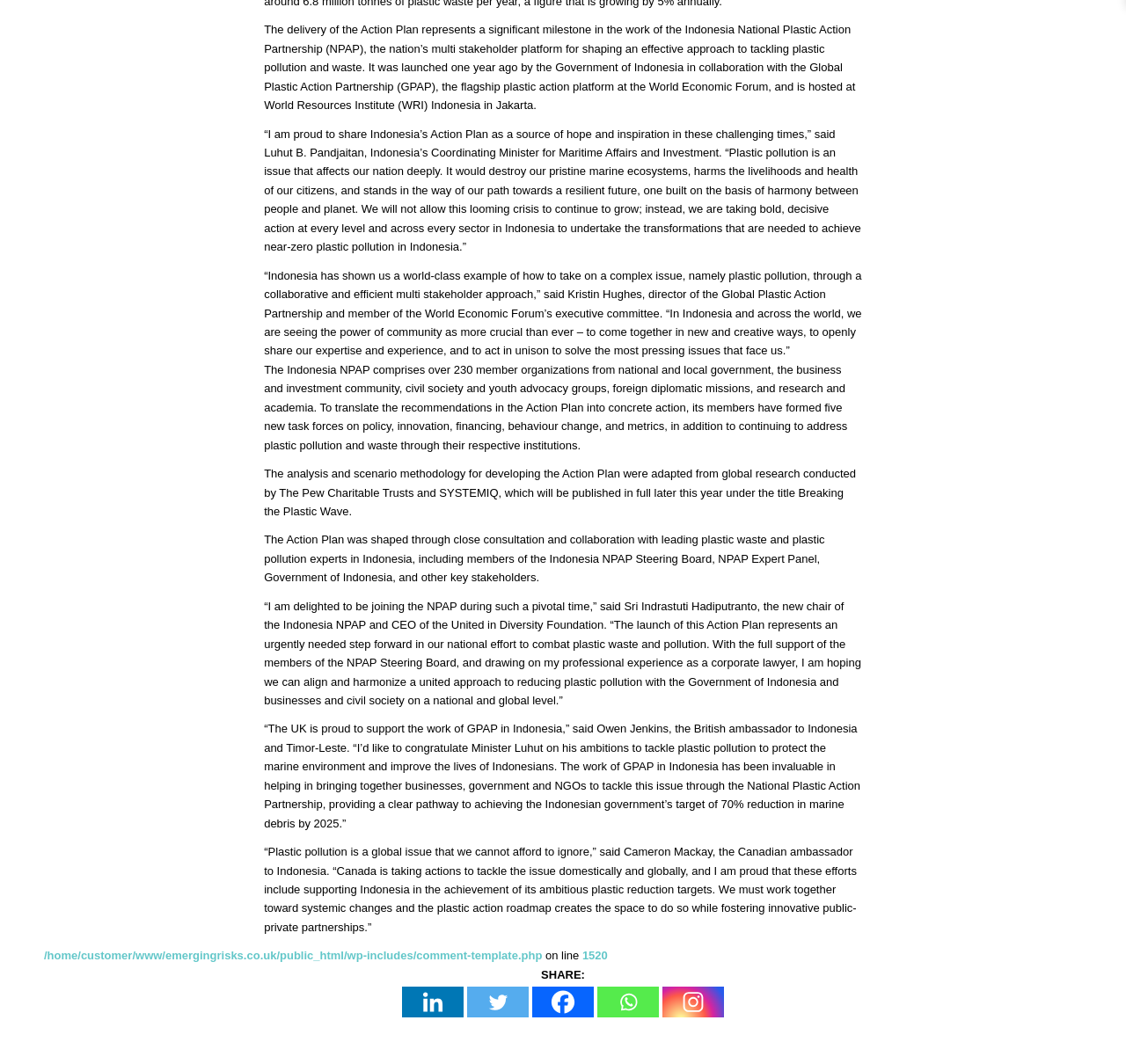Identify the bounding box coordinates of the HTML element based on this description: "aria-label="Whatsapp" title="Whatsapp"".

[0.53, 0.927, 0.585, 0.956]